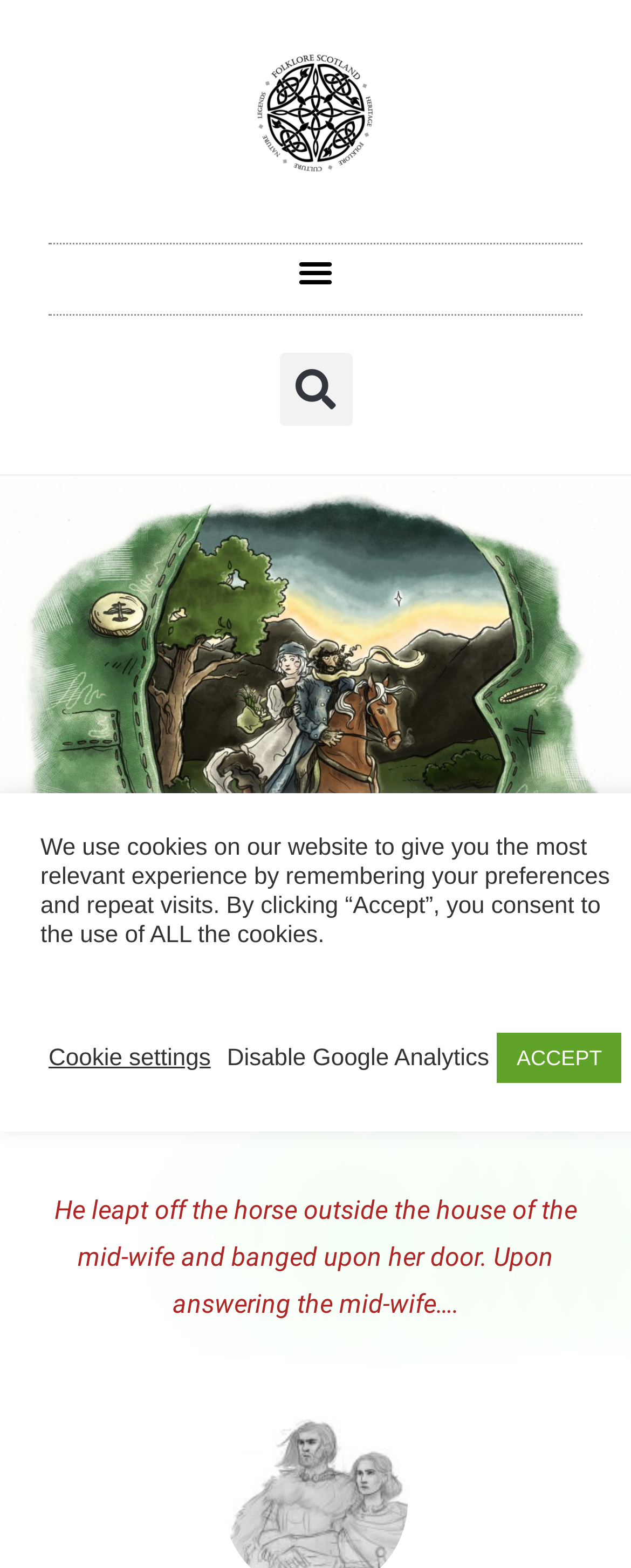Give the bounding box coordinates for the element described as: "Cookie settings".

[0.077, 0.665, 0.334, 0.684]